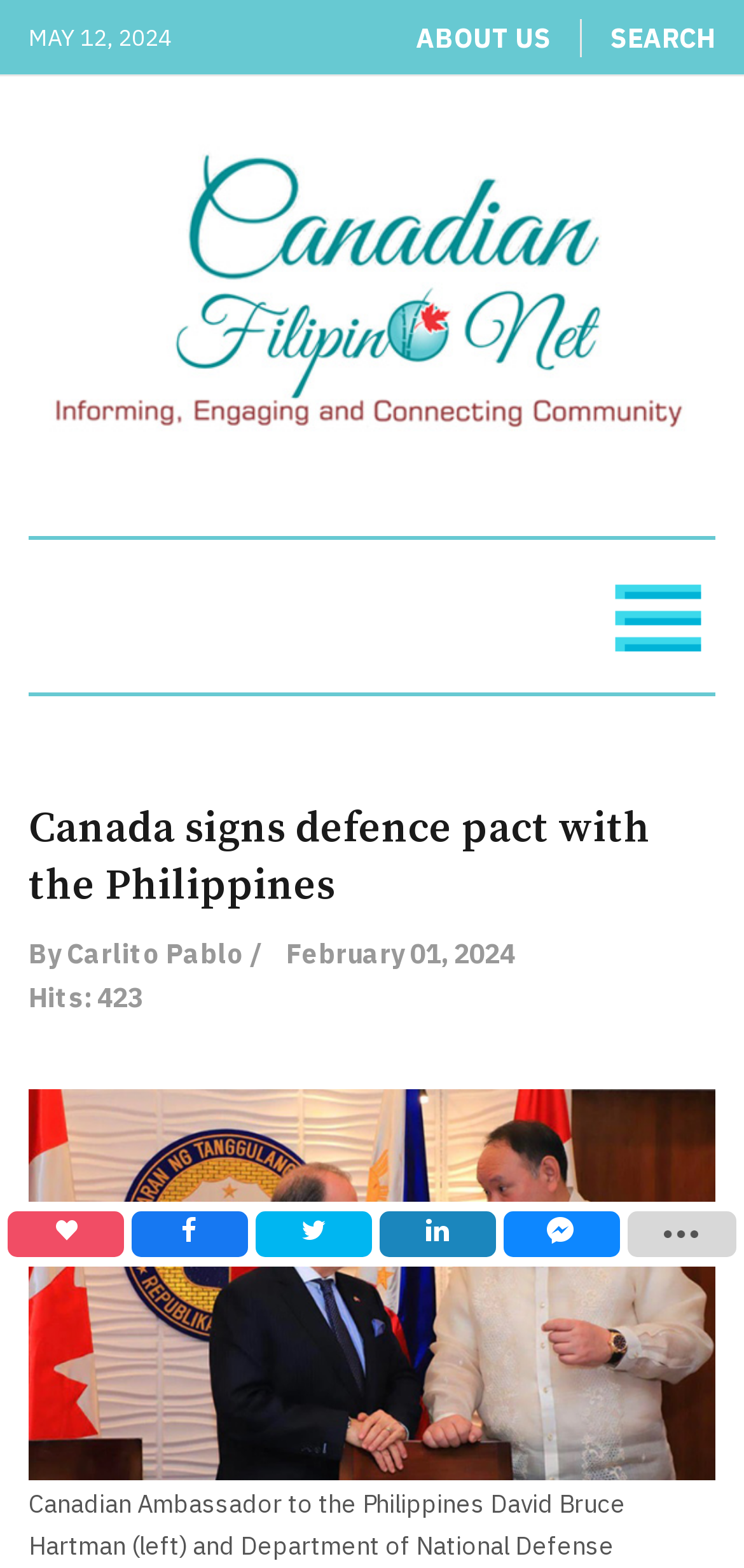Pinpoint the bounding box coordinates for the area that should be clicked to perform the following instruction: "Read the article Canada signs defence pact with the Philippines".

[0.038, 0.511, 0.962, 0.595]